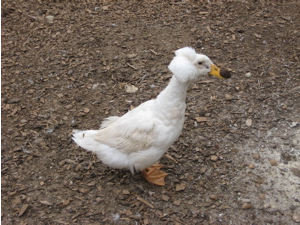What type of feet does the duck have?
Provide a detailed answer to the question using information from the image.

The caption specifically mentions the duck's 'webbed feet', which is a characteristic feature of ducks and other aquatic birds, adapted for swimming and diving.